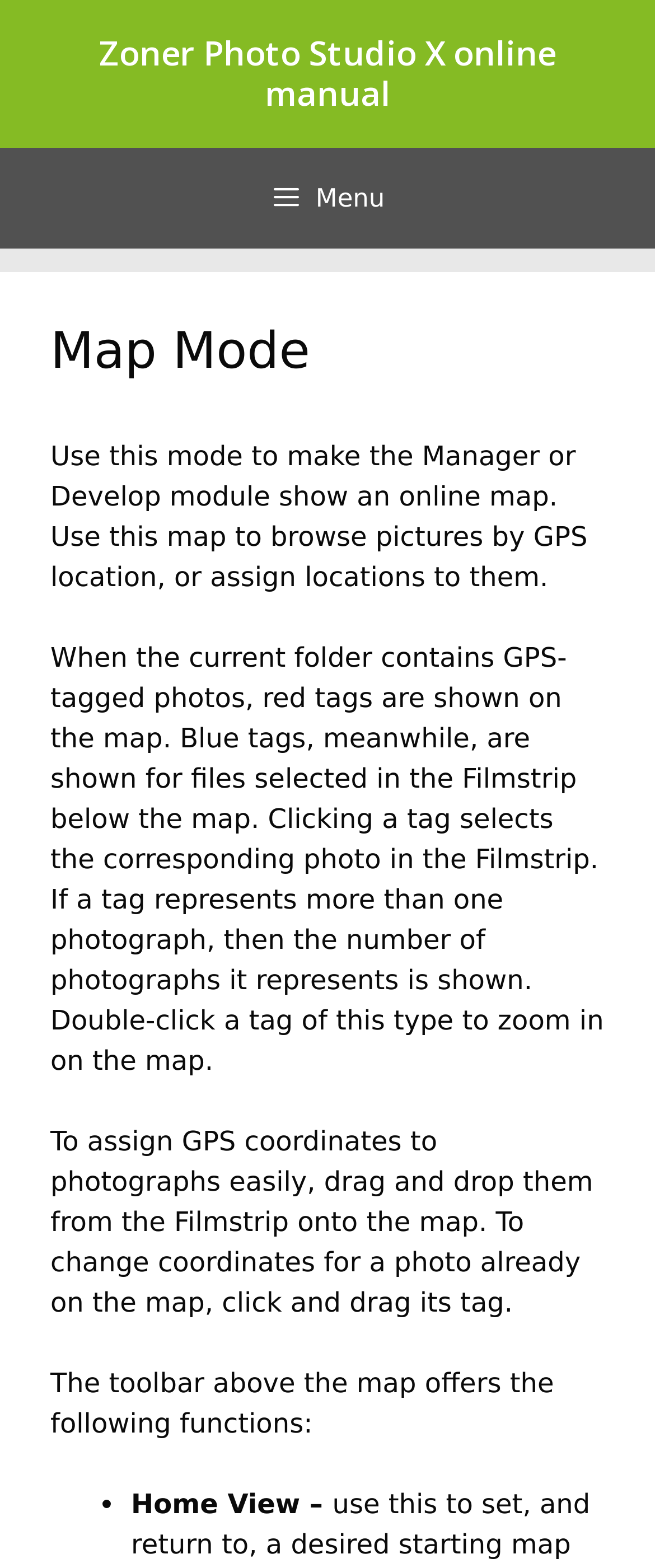How can you assign GPS coordinates to photographs?
Offer a detailed and exhaustive answer to the question.

The webpage instructs users to drag and drop photos from the Filmstrip onto the map to assign GPS coordinates to them, or click and drag a tag to change coordinates for a photo already on the map.